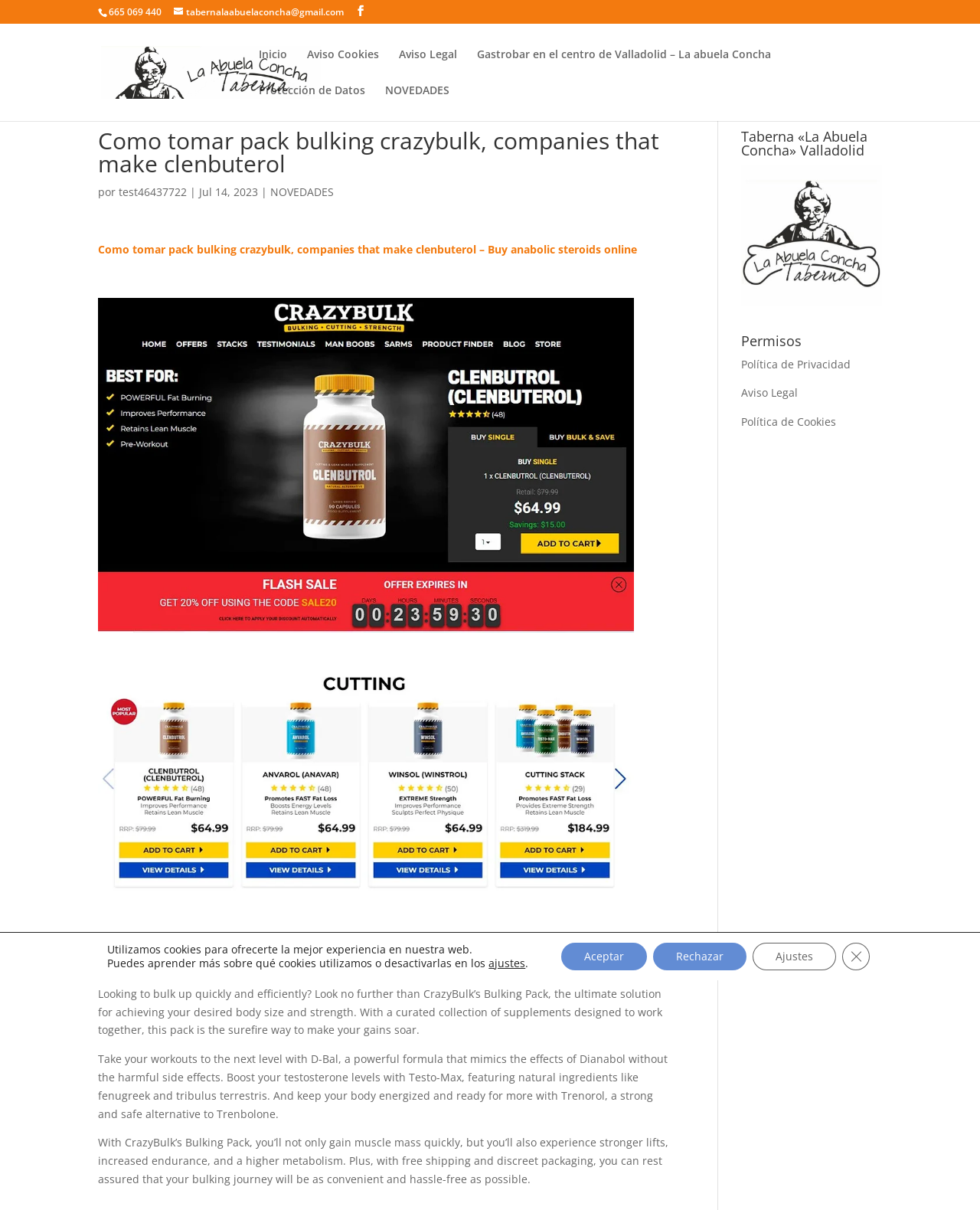Use a single word or phrase to answer the following:
What is the purpose of CrazyBulk’s Bulking Pack?

To gain muscle mass quickly